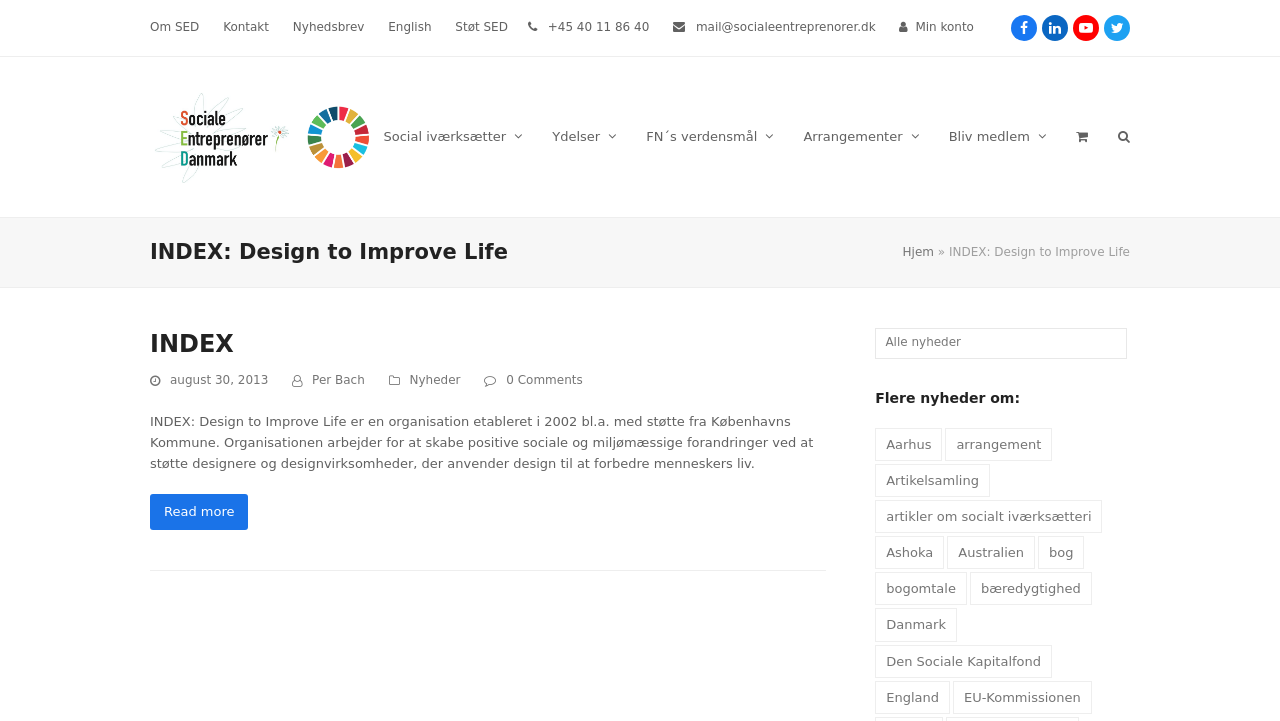Indicate the bounding box coordinates of the clickable region to achieve the following instruction: "Click on Om SED."

[0.117, 0.028, 0.156, 0.048]